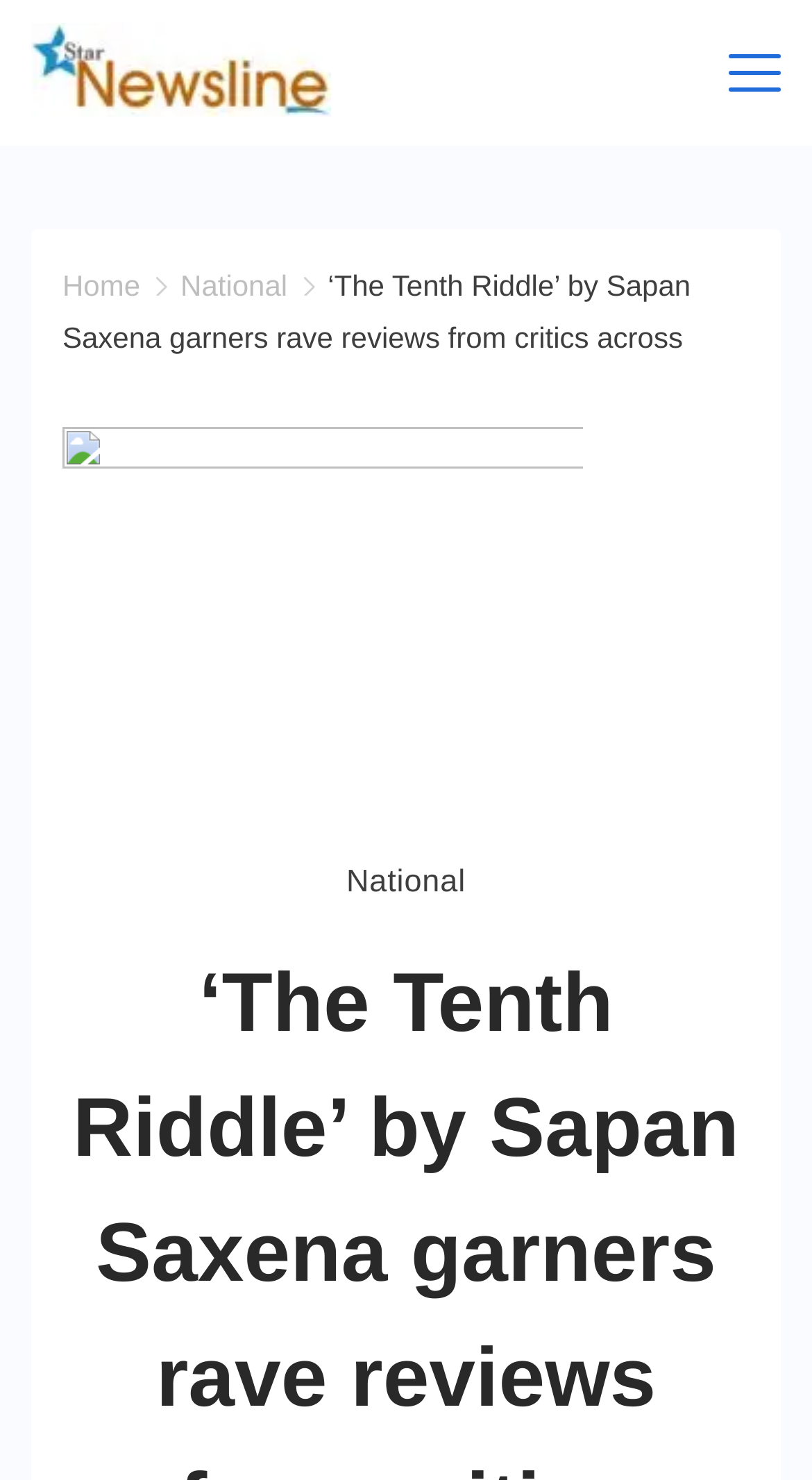Find the bounding box coordinates for the HTML element specified by: "parent_node: Star Newsline".

[0.038, 0.015, 0.423, 0.083]